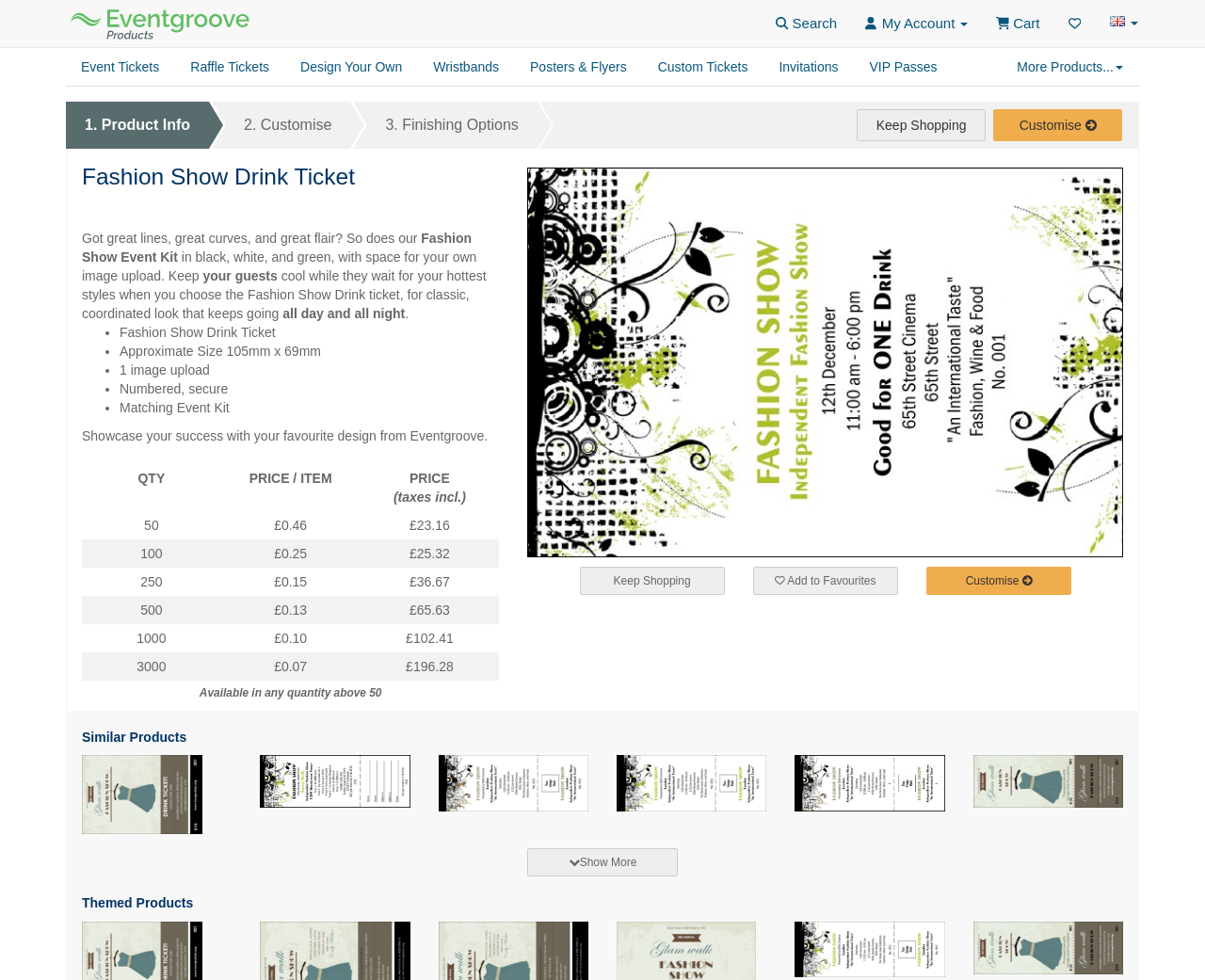What is the name of the event kit?
Refer to the image and provide a one-word or short phrase answer.

Fashion Show Event Kit